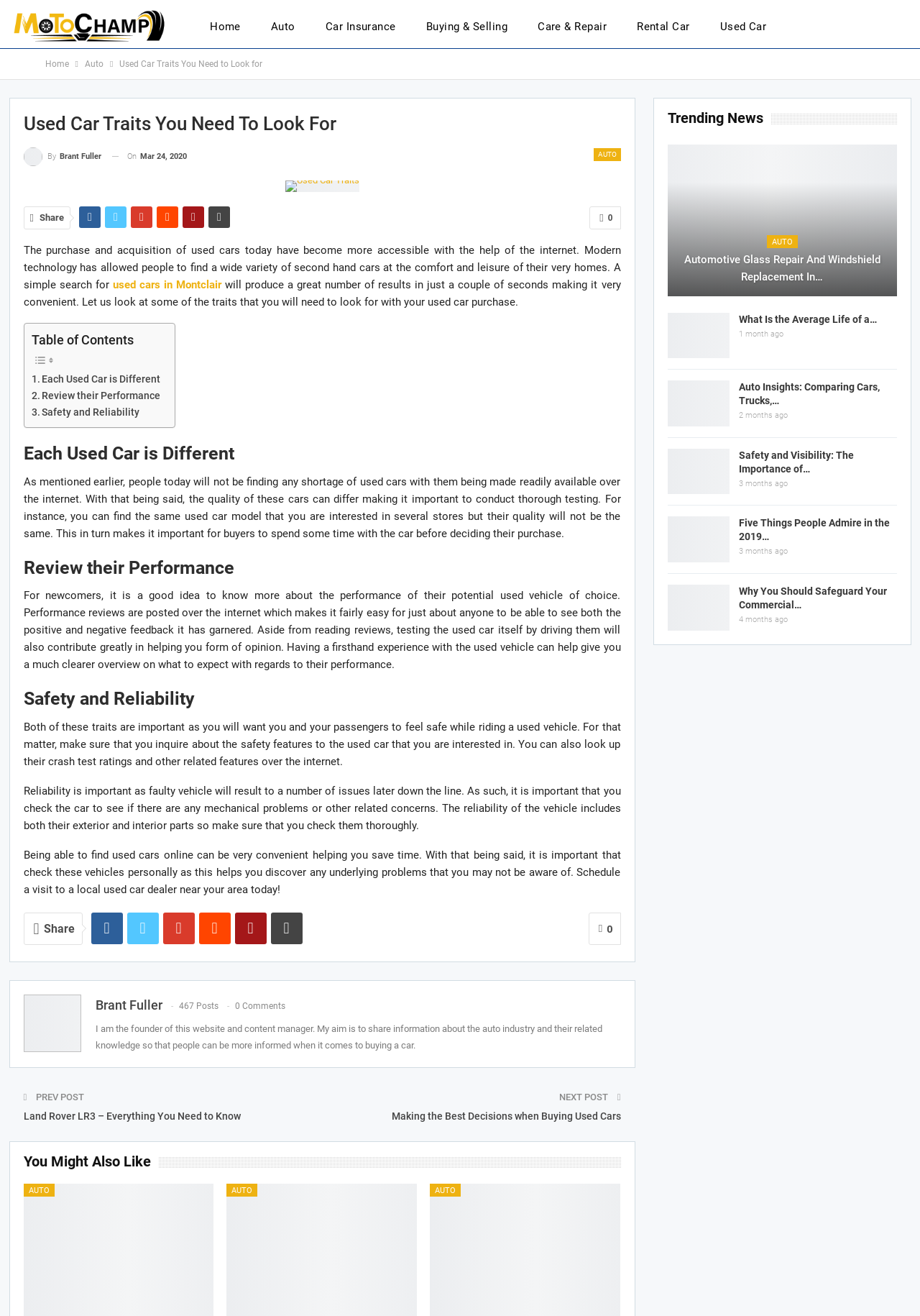Locate the UI element described as follows: "Safety and Reliability". Return the bounding box coordinates as four float numbers between 0 and 1 in the order [left, top, right, bottom].

[0.015, 0.484, 0.13, 0.497]